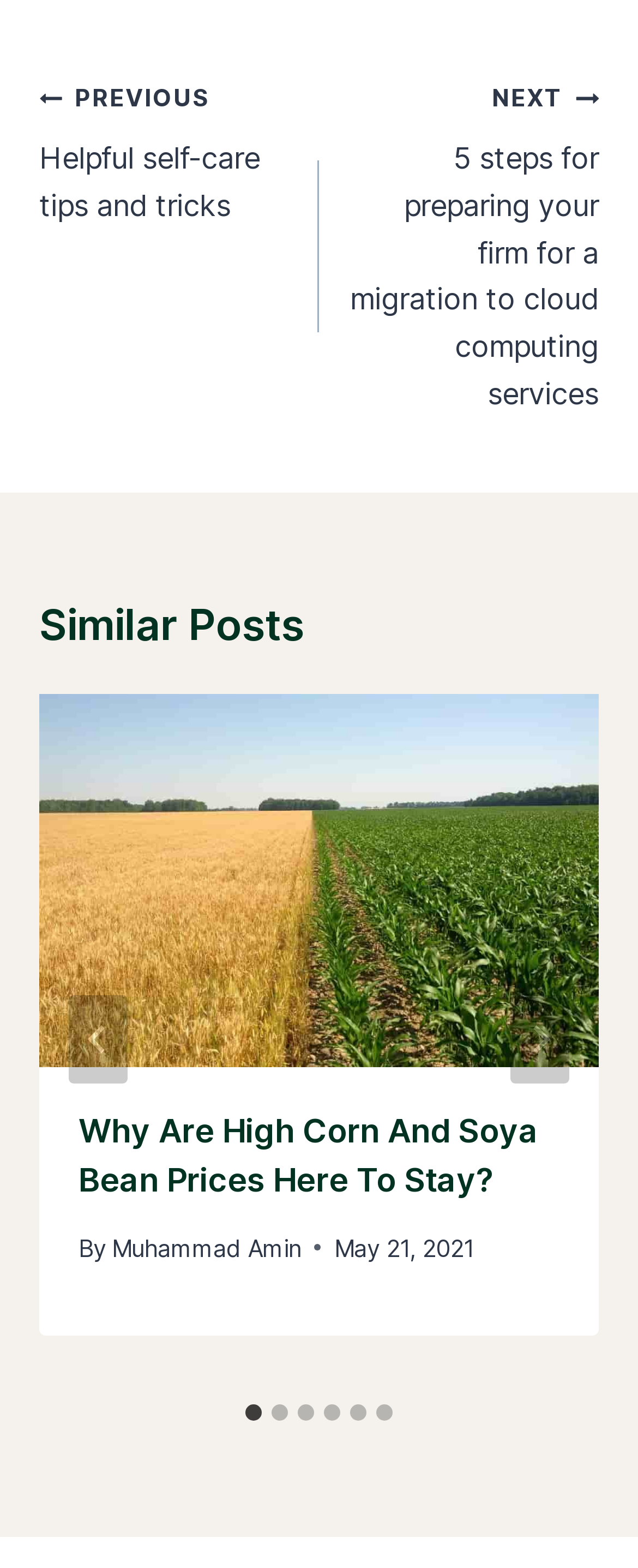Locate the UI element described as follows: "Muhammad Amin". Return the bounding box coordinates as four float numbers between 0 and 1 in the order [left, top, right, bottom].

[0.175, 0.787, 0.472, 0.804]